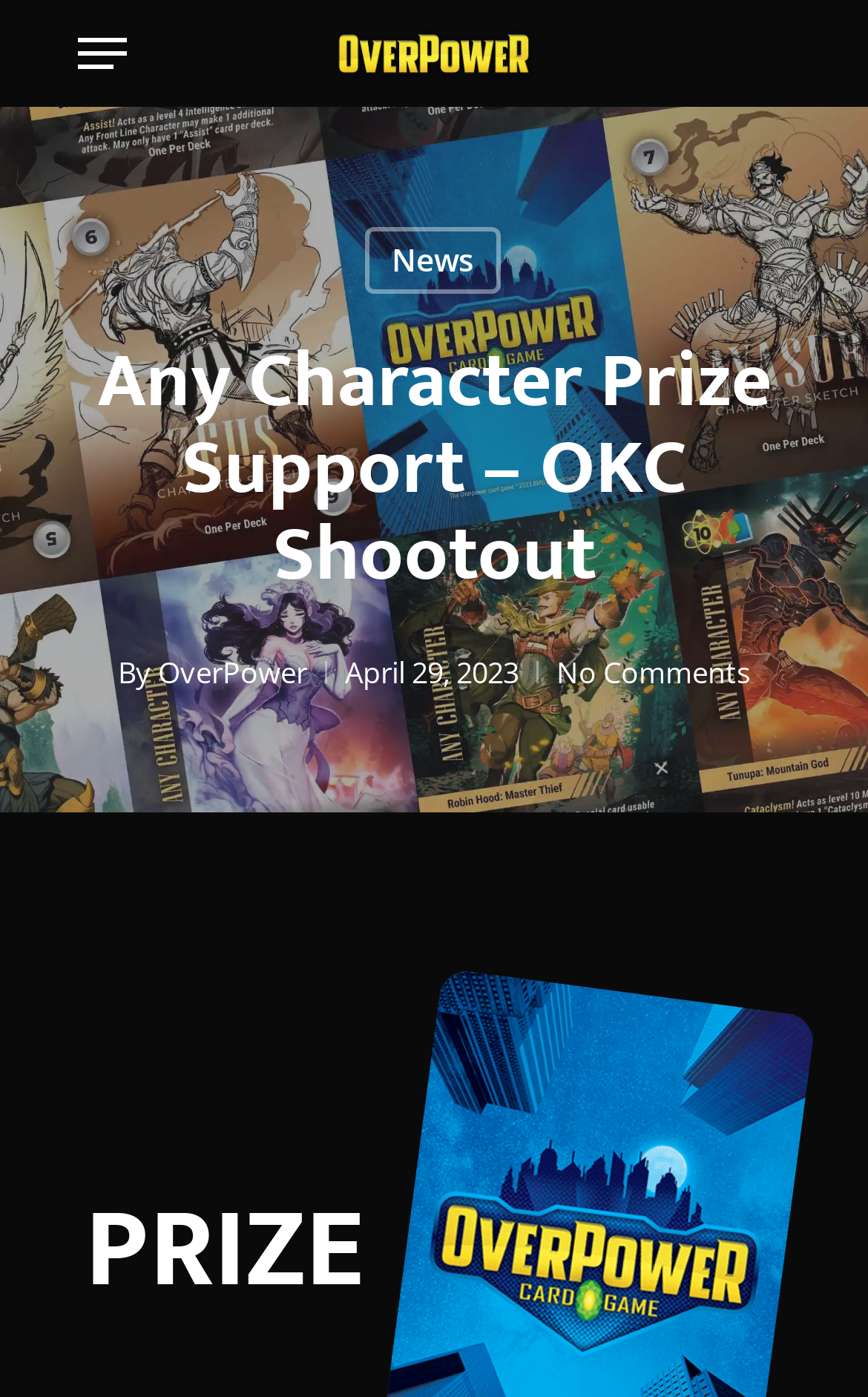How many comments are there on the article?
Can you offer a detailed and complete answer to this question?

The number of comments can be found in the link 'No Comments', indicating that there are no comments on the article.